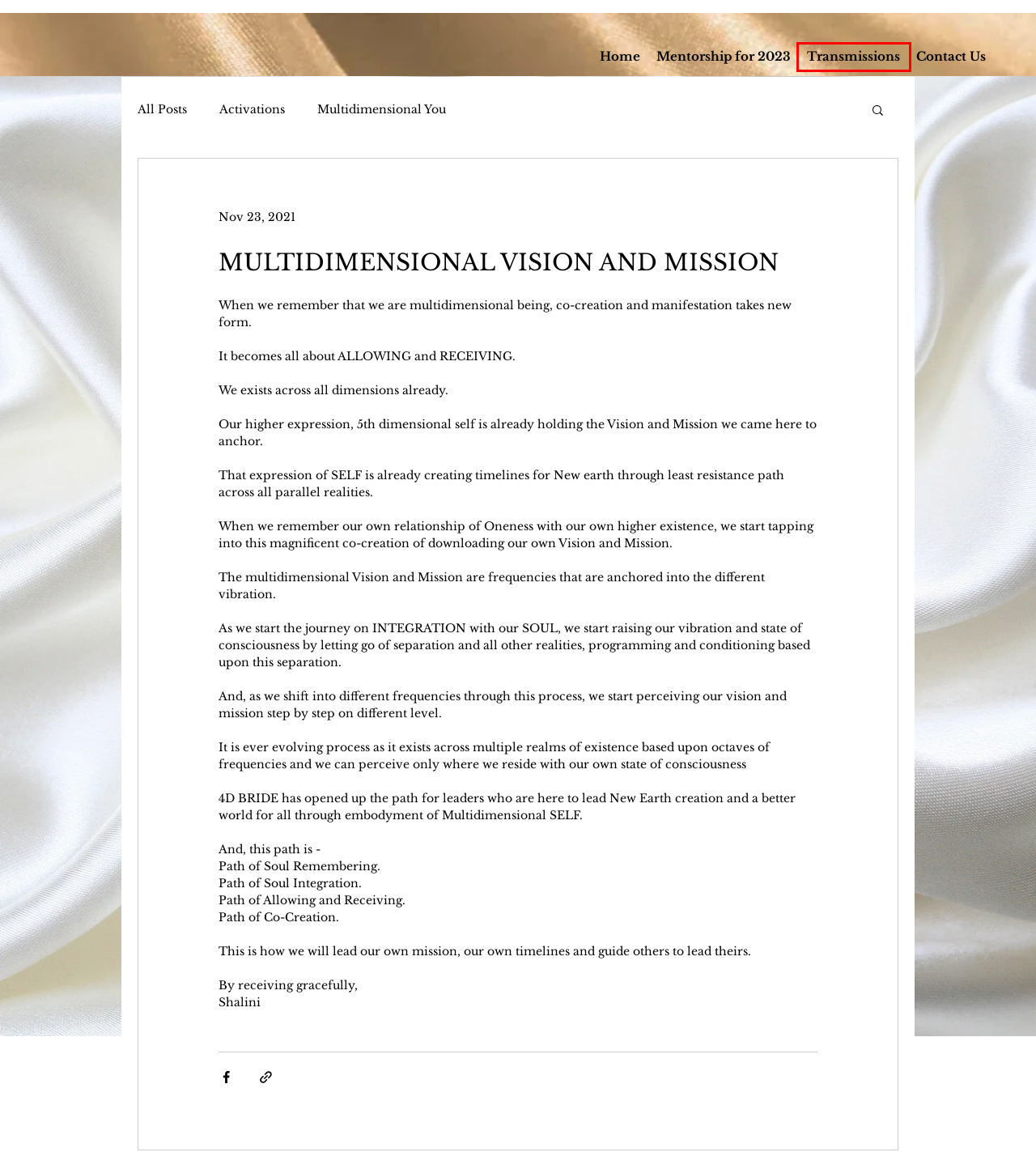Examine the screenshot of a webpage with a red bounding box around a UI element. Select the most accurate webpage description that corresponds to the new page after clicking the highlighted element. Here are the choices:
A. Transmissions | Terra
B. Home | Lightcreationsofterra
C. Light Civilisation - Paving the path ahead🌎✨
D. Activations
E. Contact Us | om.be
F. Shalini Dattana | Mentorship
G. Deep Alchemy within Individual Consciousness
H. Multidimensional You

A